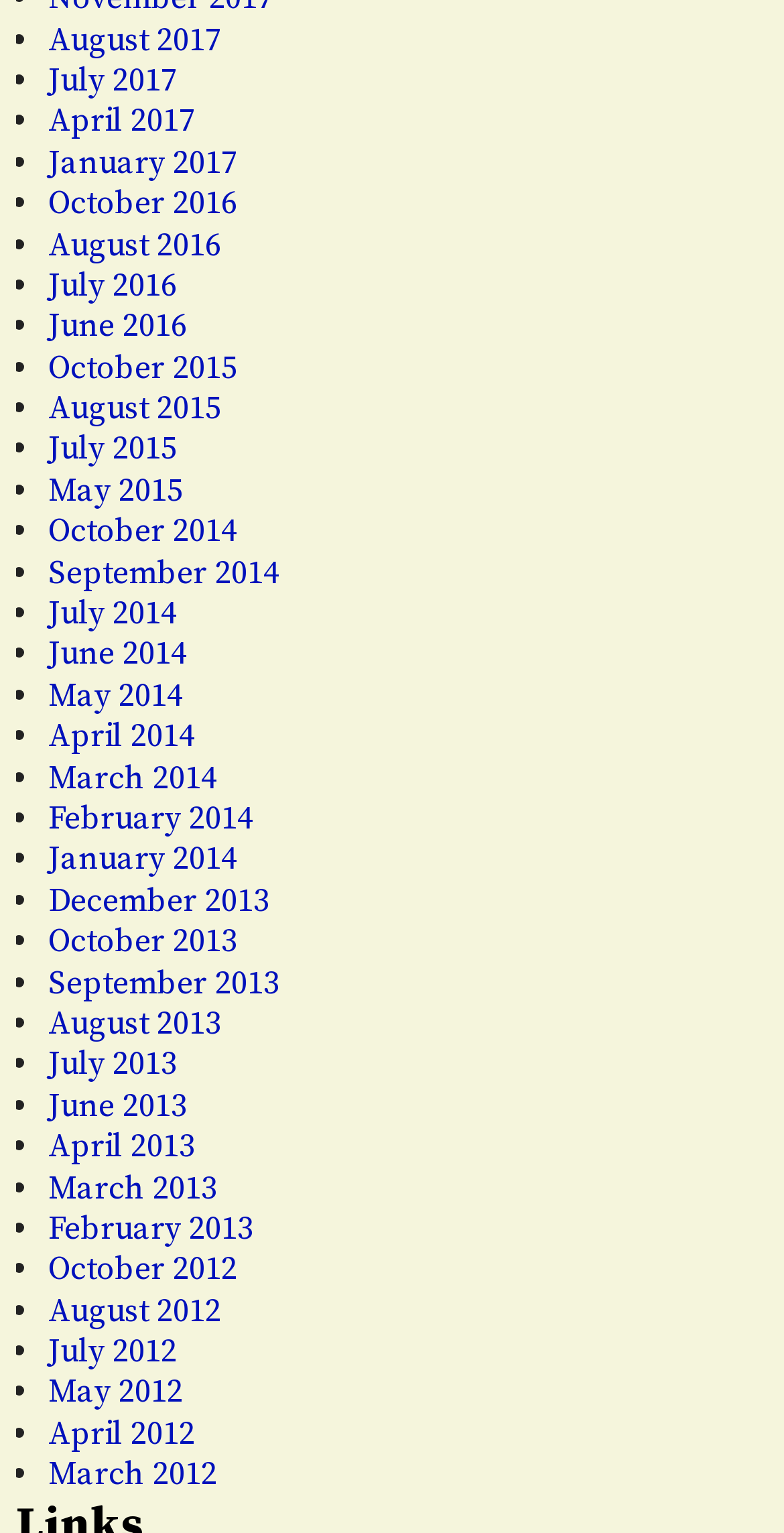How many links are on this webpage?
Based on the image, provide your answer in one word or phrase.

396